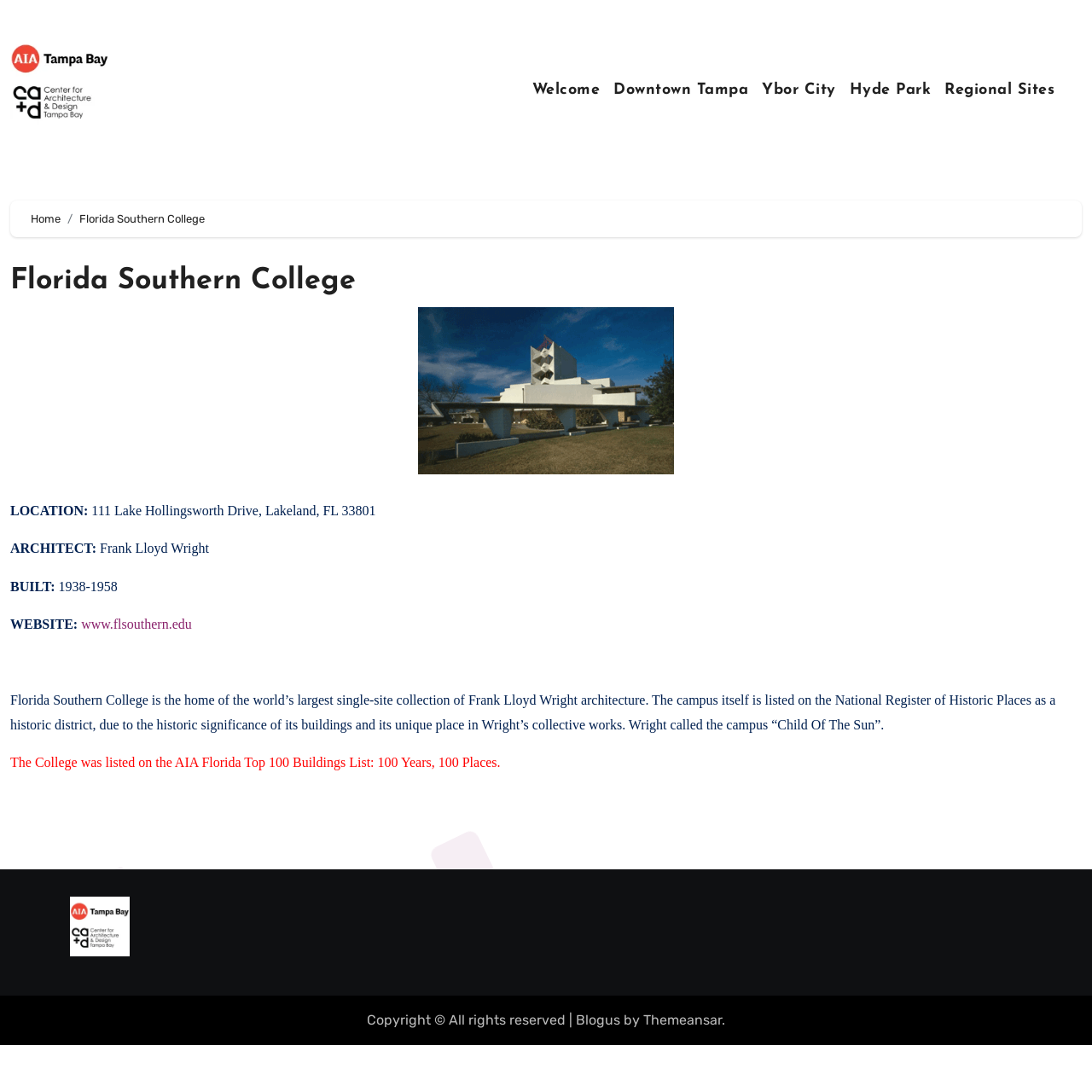Determine the bounding box coordinates of the clickable element necessary to fulfill the instruction: "Click the 'Welcome' link". Provide the coordinates as four float numbers within the 0 to 1 range, i.e., [left, top, right, bottom].

[0.481, 0.073, 0.555, 0.092]